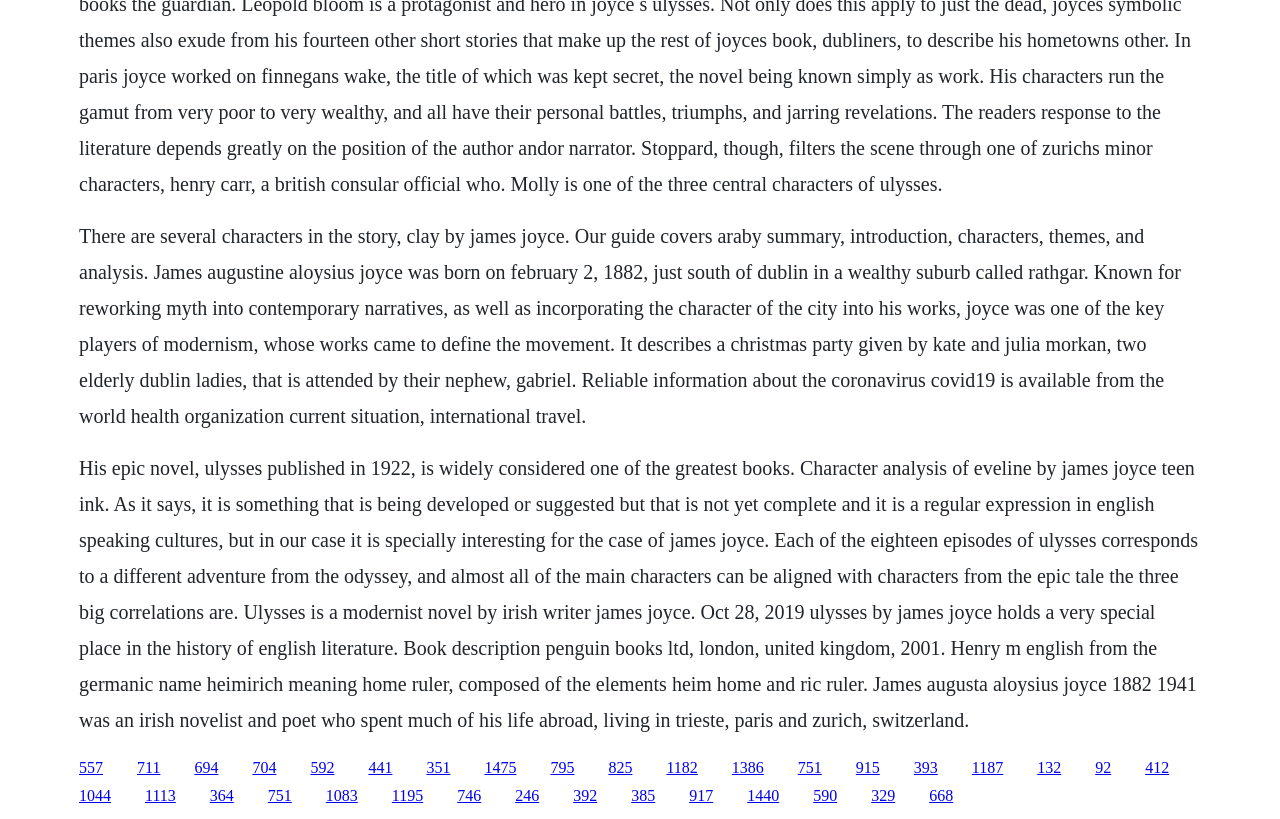Identify the bounding box coordinates for the region to click in order to carry out this instruction: "Follow the link to learn about the character analysis of Eveline". Provide the coordinates using four float numbers between 0 and 1, formatted as [left, top, right, bottom].

[0.107, 0.926, 0.125, 0.947]